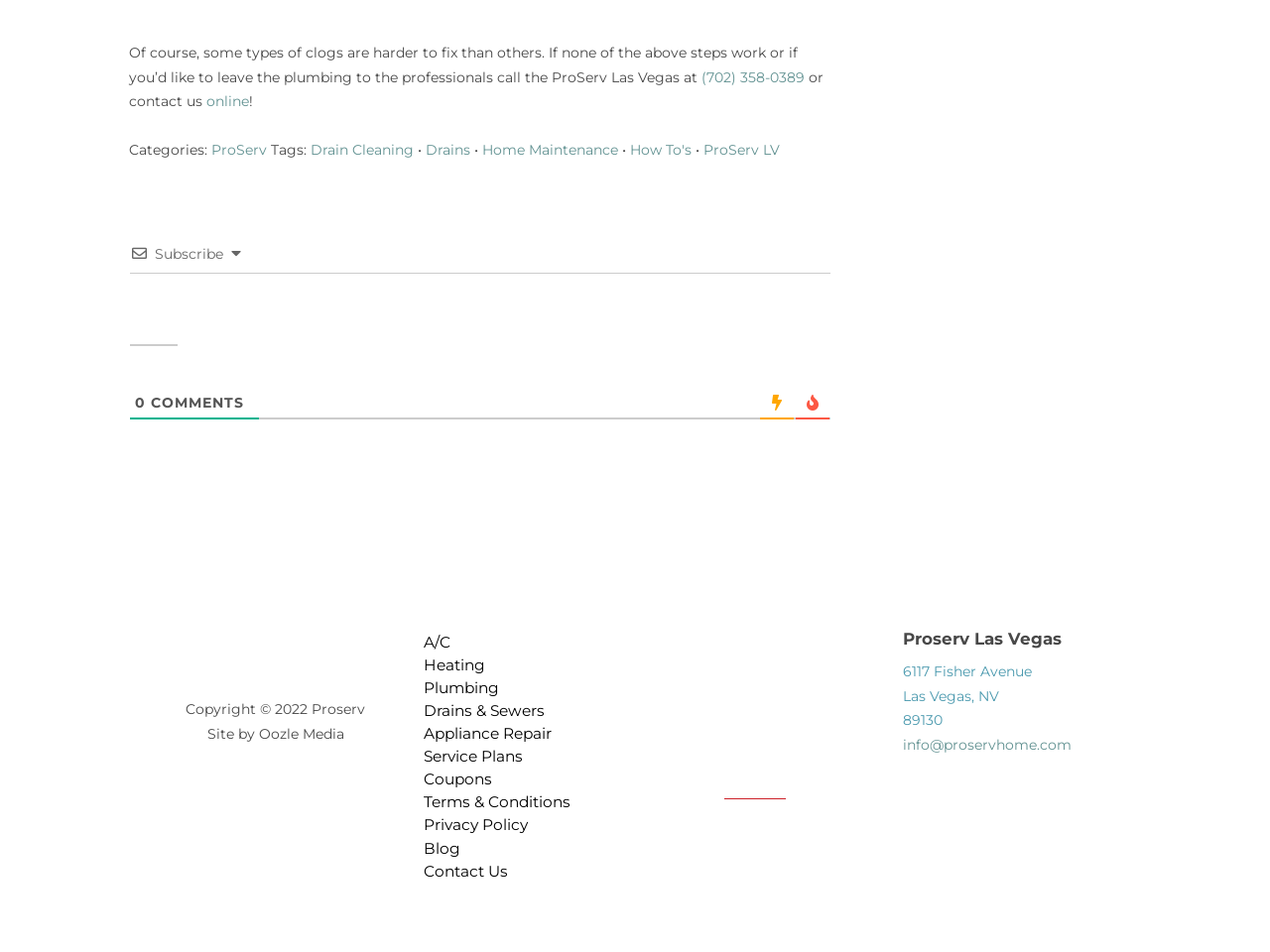Please find the bounding box coordinates (top-left x, top-left y, bottom-right x, bottom-right y) in the screenshot for the UI element described as follows: Terms & Conditions

[0.333, 0.831, 0.449, 0.855]